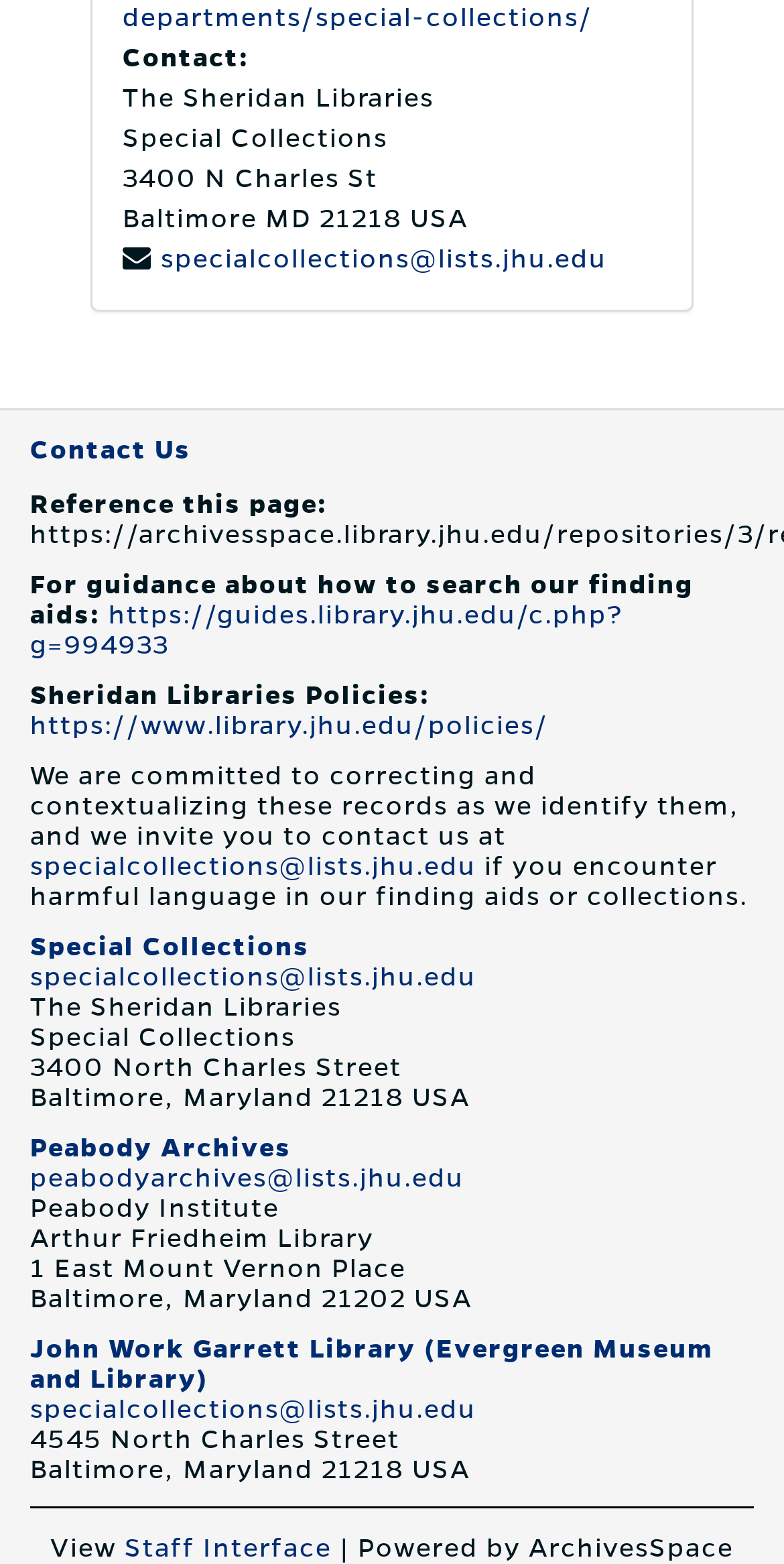Determine the bounding box for the UI element that matches this description: "https://guides.library.jhu.edu/c.php?g=994933".

[0.038, 0.384, 0.795, 0.421]